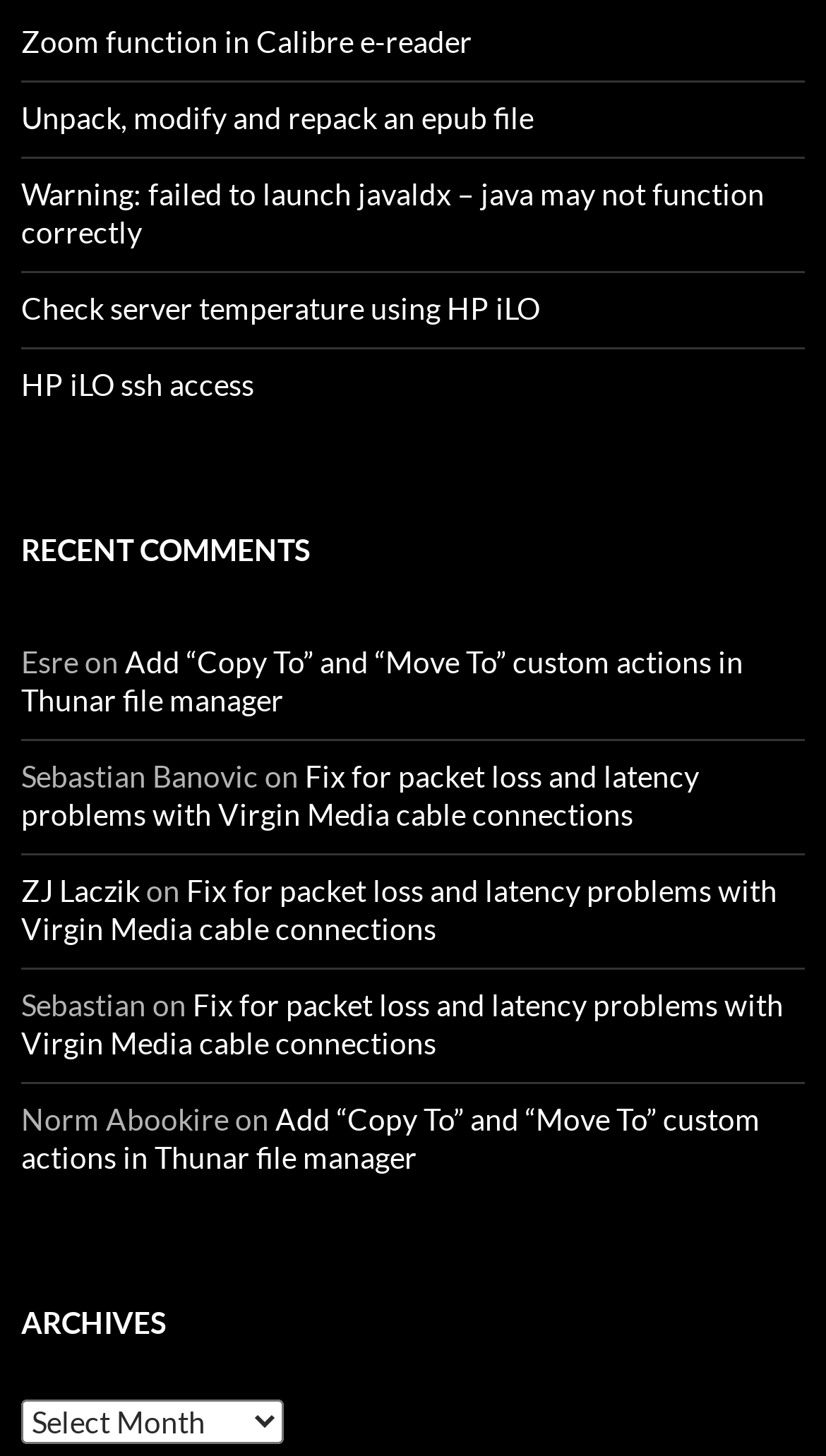How many recent posts are listed?
Refer to the screenshot and deliver a thorough answer to the question presented.

I counted the number of links under the 'Recent Posts' navigation element, which are 5.